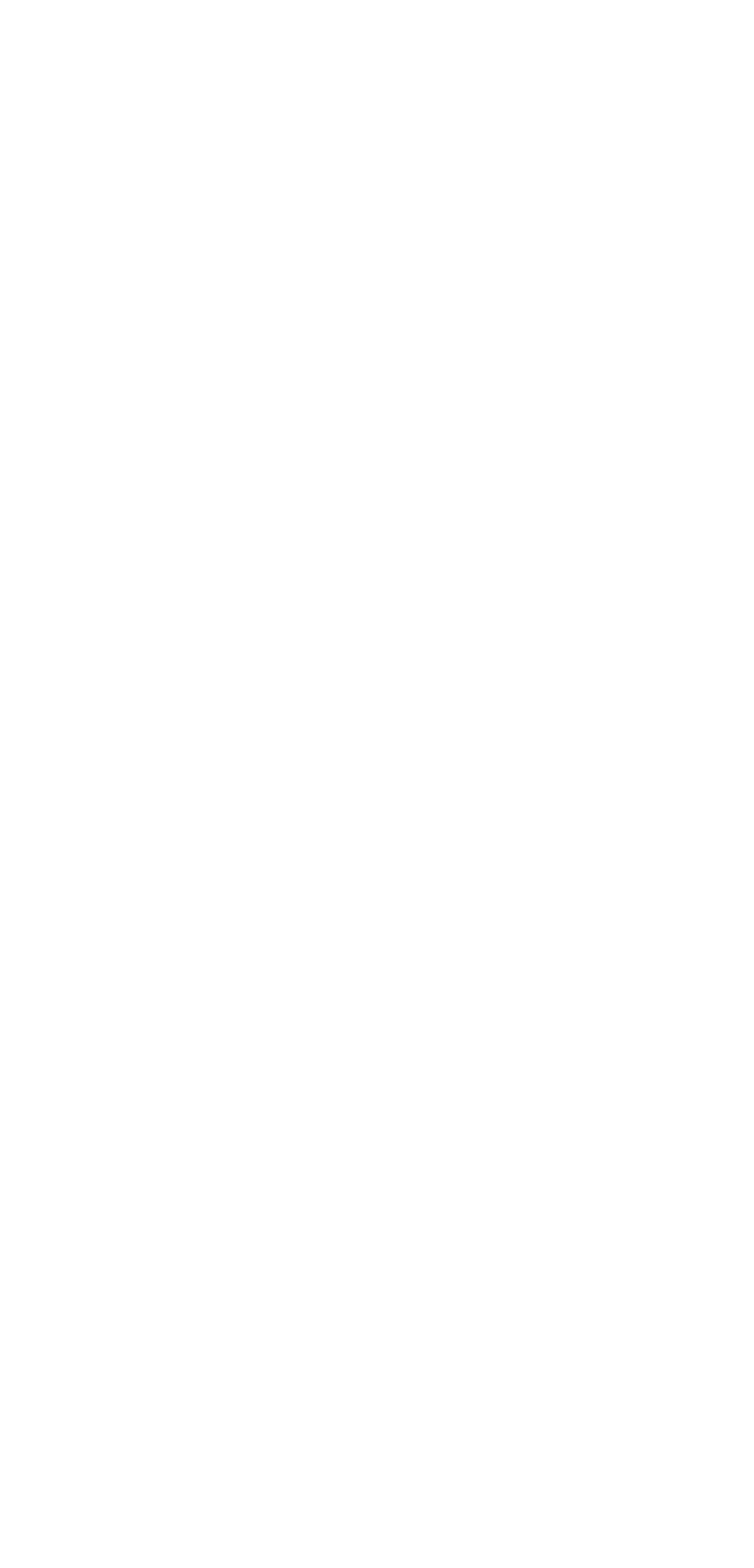Locate the bounding box coordinates of the area to click to fulfill this instruction: "Contact us". The bounding box should be presented as four float numbers between 0 and 1, in the order [left, top, right, bottom].

[0.069, 0.561, 0.931, 0.617]